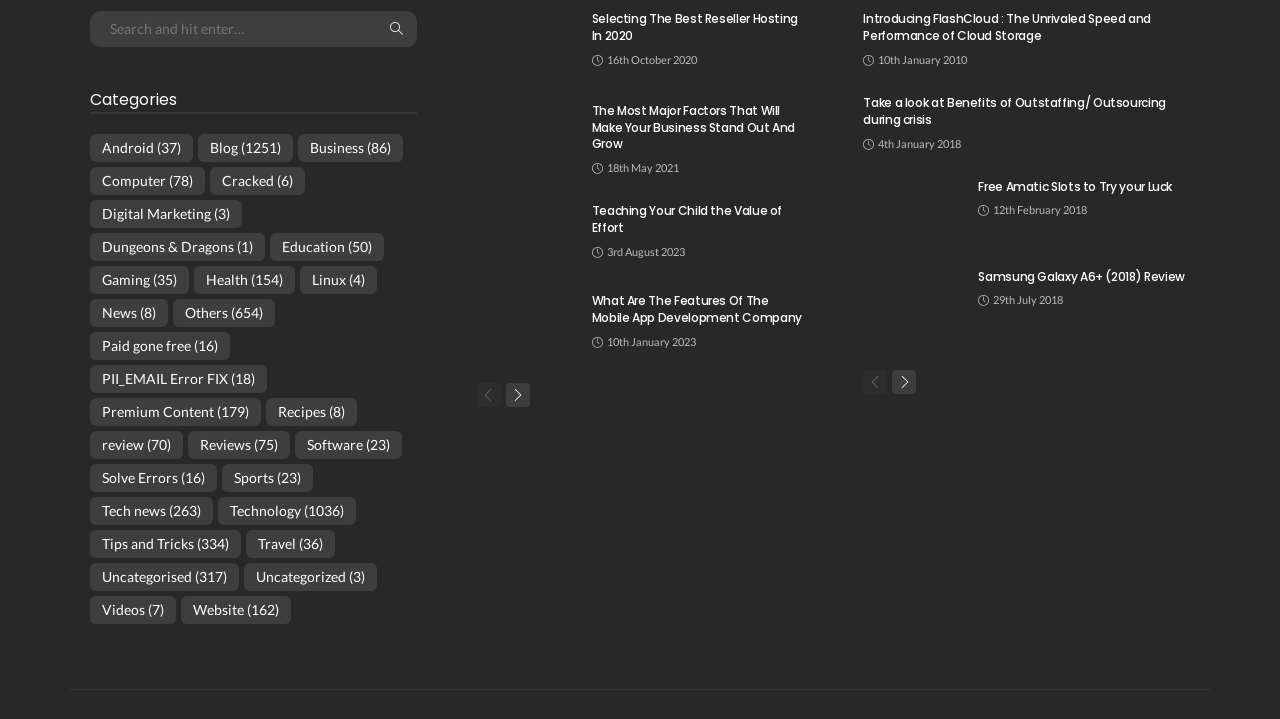Give a concise answer of one word or phrase to the question: 
What is the title of the first article?

Selecting The Best Reseller Hosting In 2020